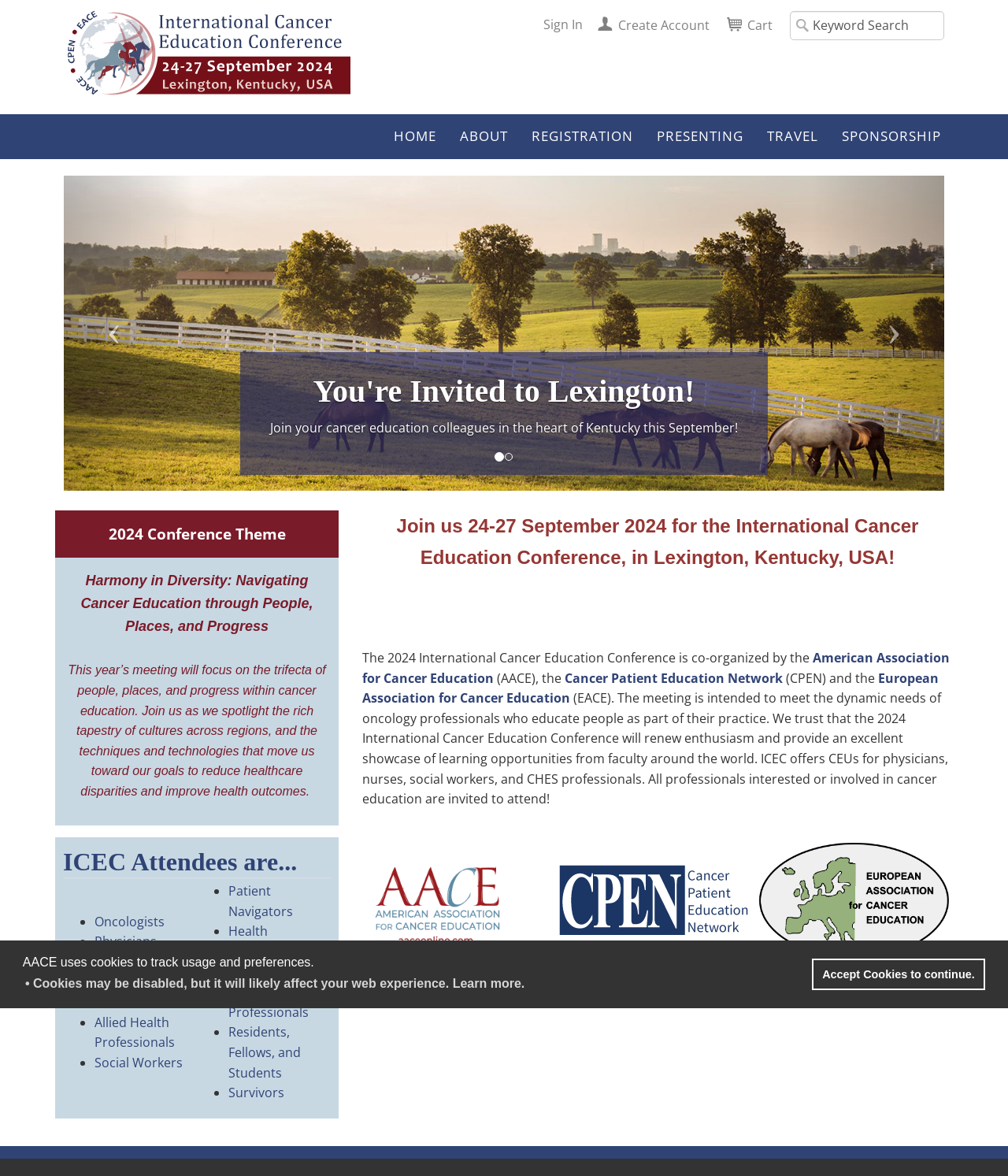Please examine the image and answer the question with a detailed explanation:
What is the theme of the 2024 International Cancer Education Conference?

The theme of the 2024 International Cancer Education Conference is 'Harmony in Diversity: Navigating Cancer Education through People, Places, and Progress', which is mentioned in the webpage content.